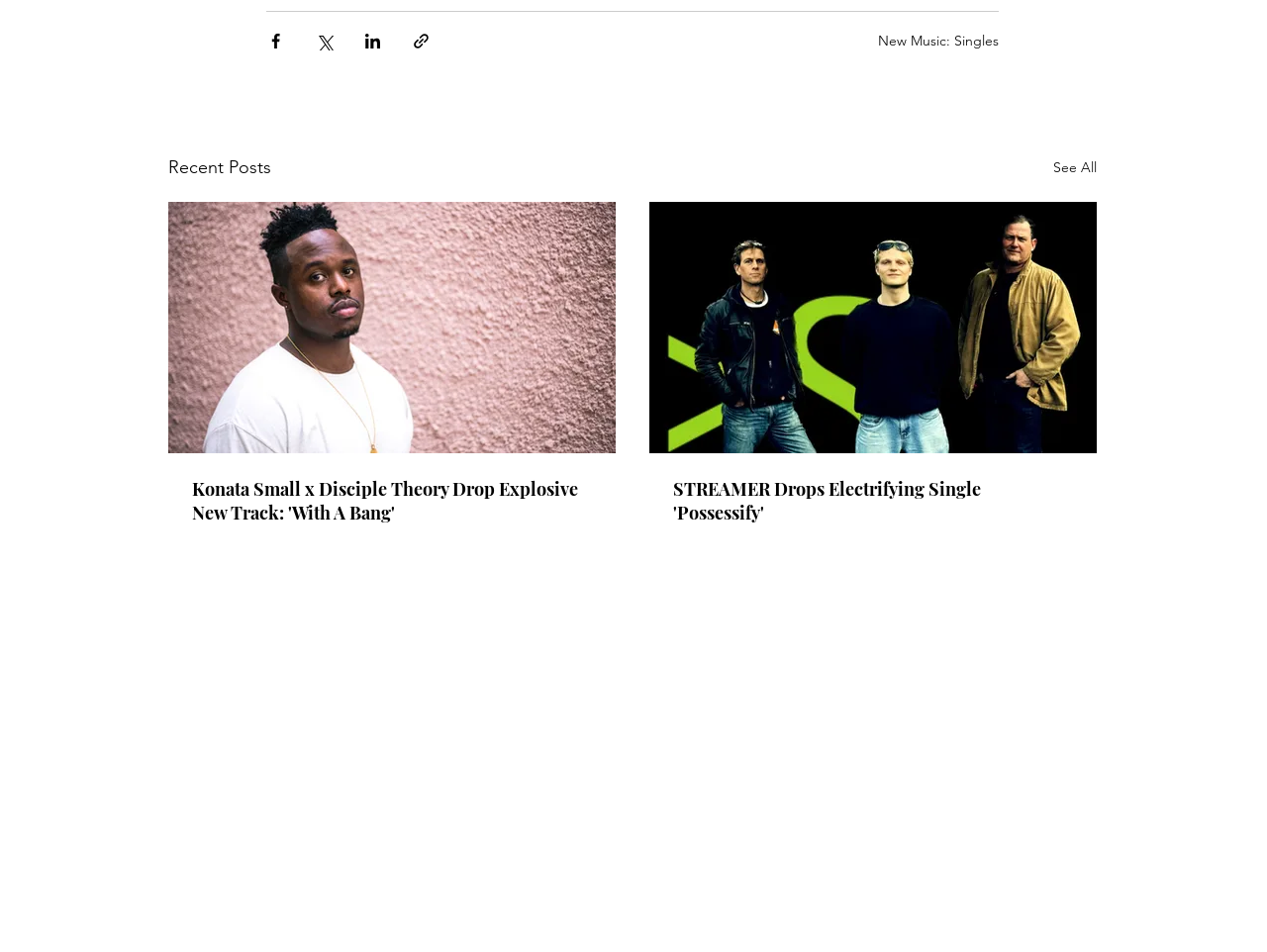How many social media sharing options are available?
Refer to the screenshot and deliver a thorough answer to the question presented.

I counted the number of social media sharing buttons, which are 'Share via Facebook', 'Share via Twitter', 'Share via LinkedIn', and 'Share via link', and found that there are 4 options.